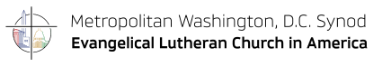Please look at the image and answer the question with a detailed explanation: What is the Synod committed to overcoming?

The Synod is actively engaged in promoting discussions and initiatives surrounding social justice issues, including a commitment to overcoming racism, as reflected in the accompanying text that highlights the organization’s mission and dedication to inclusivity and outreach within the community.